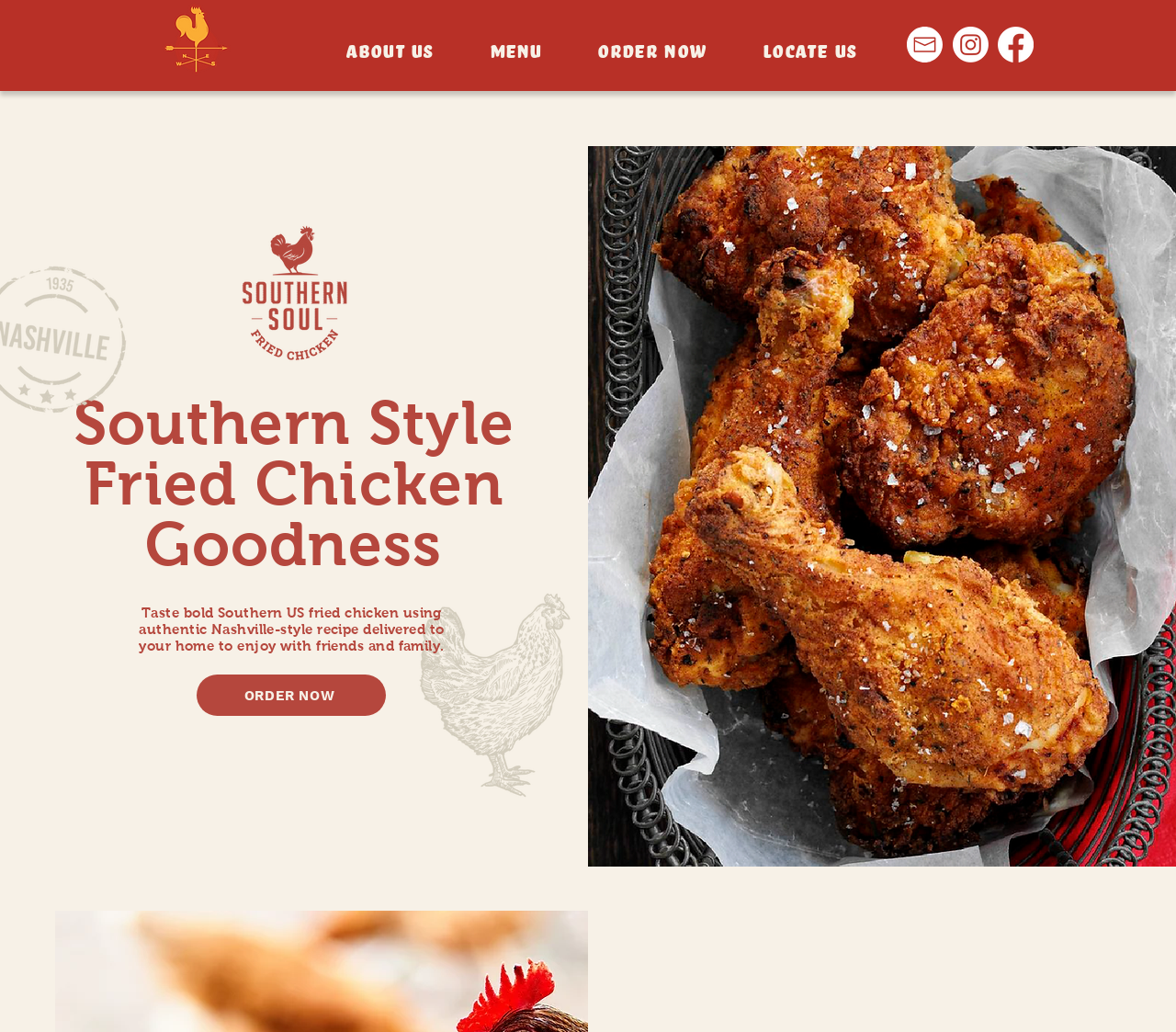Please identify the bounding box coordinates of the element's region that should be clicked to execute the following instruction: "View Instagram". The bounding box coordinates must be four float numbers between 0 and 1, i.e., [left, top, right, bottom].

[0.81, 0.026, 0.841, 0.061]